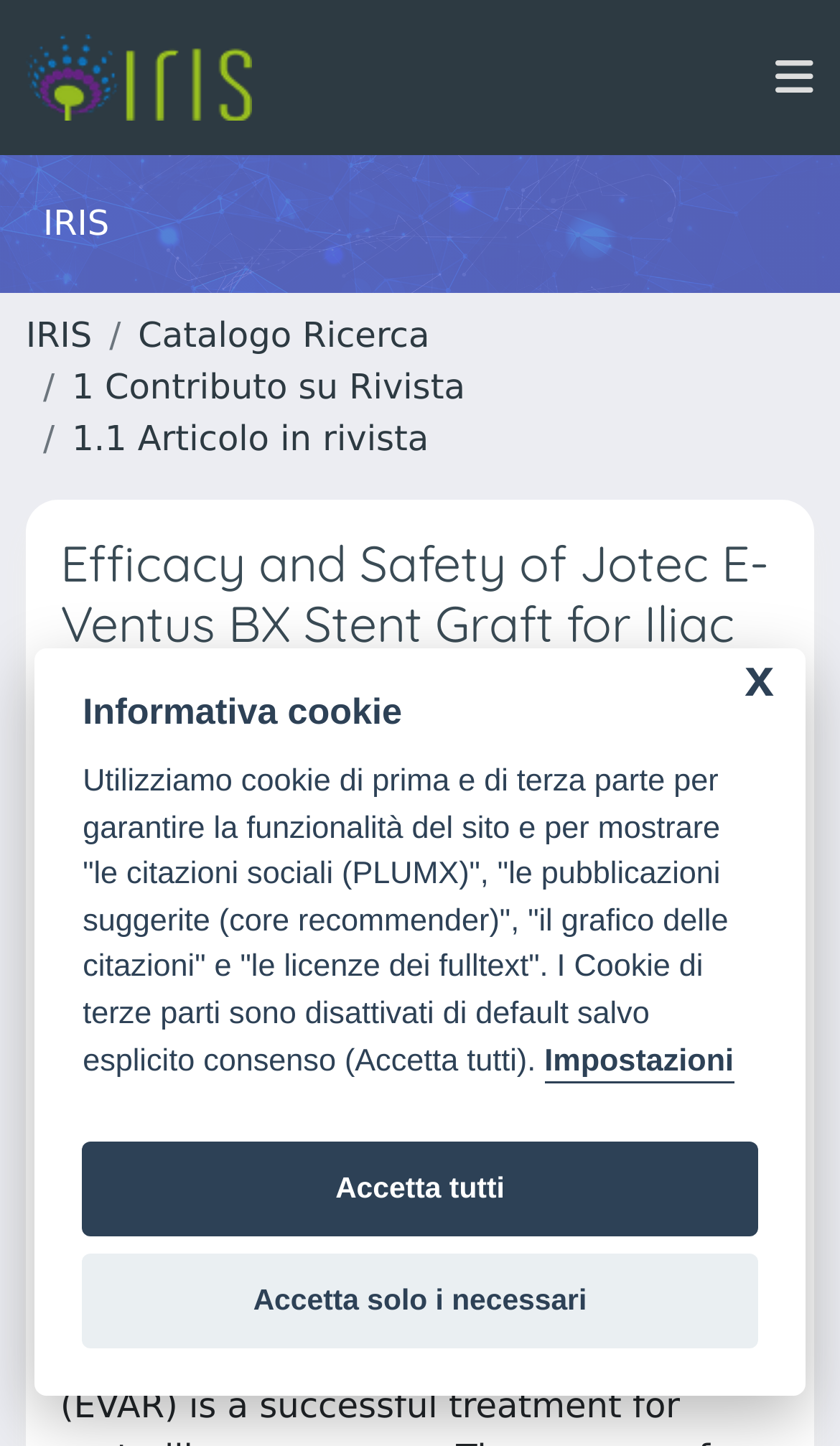Please provide a comprehensive answer to the question based on the screenshot: What is the name of the research study?

I determined the answer by looking at the main heading of the webpage, which is 'Efficacy and Safety of Jotec E-Ventus BX Stent Graft for Iliac Branch Device Procedure: A Retrospective Clinical Study'. The question asks for the name of the research study, which is the main topic of the webpage.